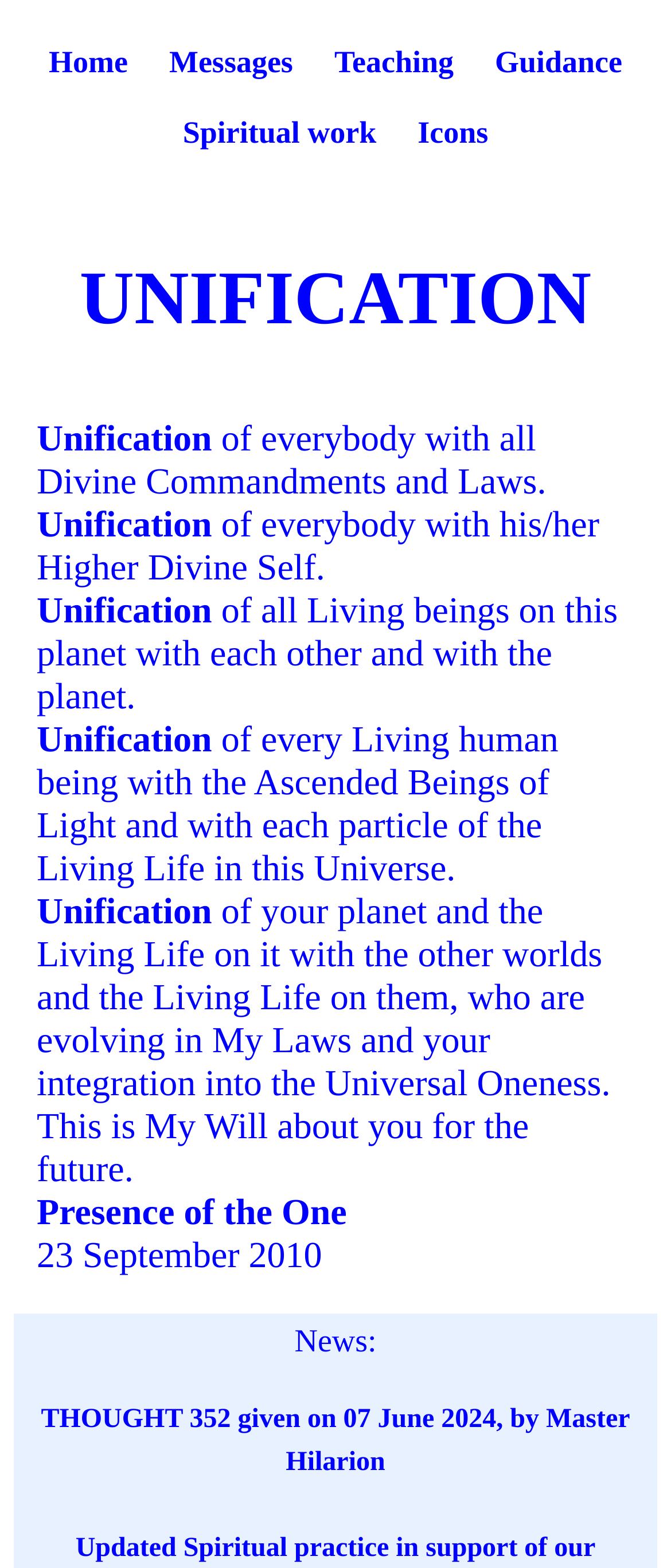Offer a meticulous caption that includes all visible features of the webpage.

The webpage appears to be a spiritual or philosophical website, with a focus on the concept of unification. At the top of the page, there is a navigation menu with five links: "Home", "Messages", "Teaching", "Guidance", and "Spiritual work", followed by an "Icons" link. 

Below the navigation menu, there is a large heading that reads "UNIFICATION". Underneath the heading, there are several paragraphs of text that discuss the concept of unification, including the unification of everybody with divine commandments and laws, with their higher divine self, with all living beings on the planet, and with the ascended beings of light. 

The text is divided into several sections, each with a bold title "Unification" followed by a descriptive sentence. The text is positioned in the center of the page, with a consistent margin on the left and right sides. 

At the bottom of the page, there is a section labeled "News" with a single link to a thought or message given by Master Hilarion on a specific date.